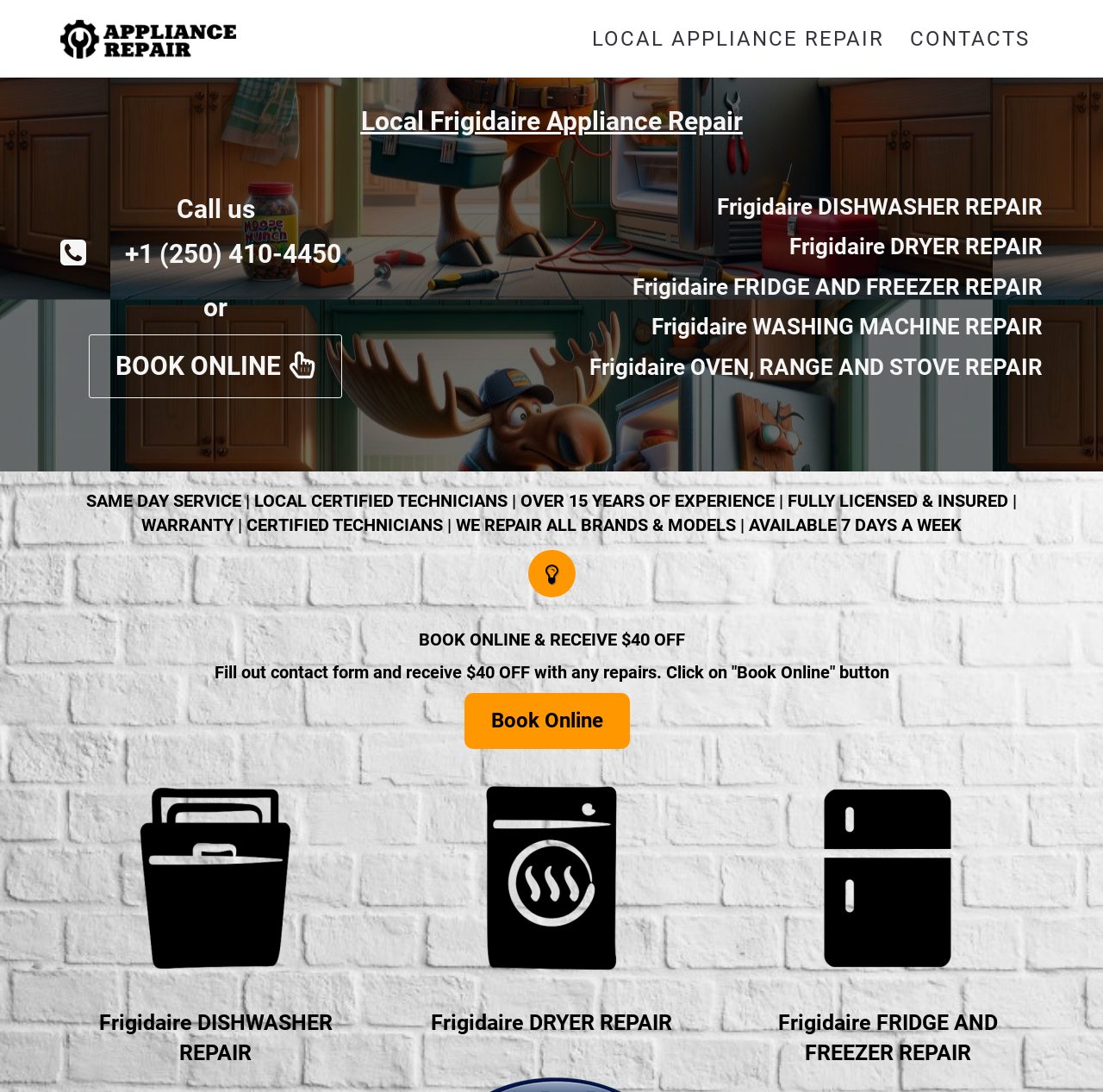From the webpage screenshot, predict the bounding box coordinates (top-left x, top-left y, bottom-right x, bottom-right y) for the UI element described here: parent_node: Frigidaire DISHWASHER REPAIR

[0.055, 0.686, 0.336, 0.923]